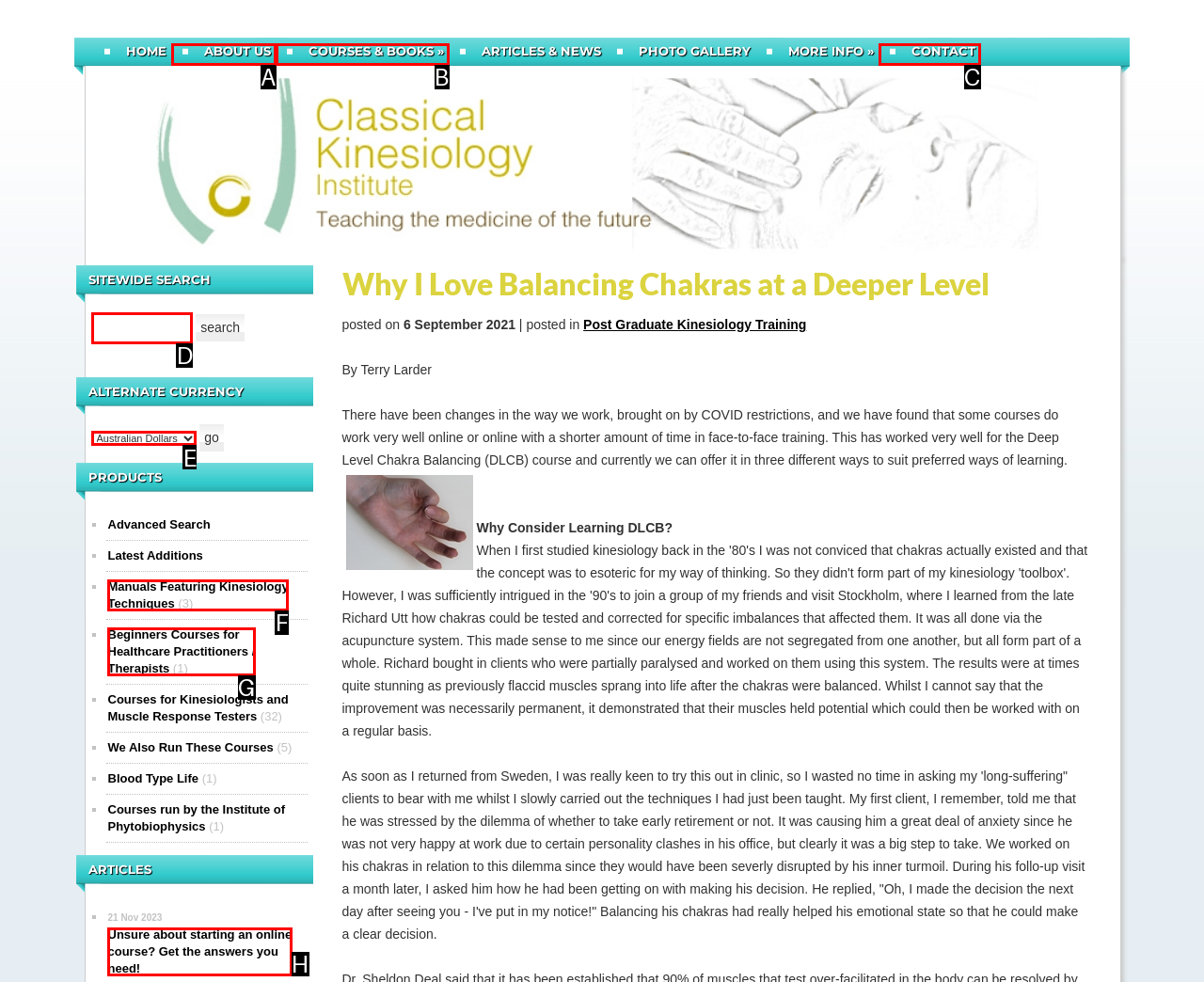Tell me the letter of the UI element to click in order to accomplish the following task: Read NBA Prop Bets 4/13/2022 article
Answer with the letter of the chosen option from the given choices directly.

None